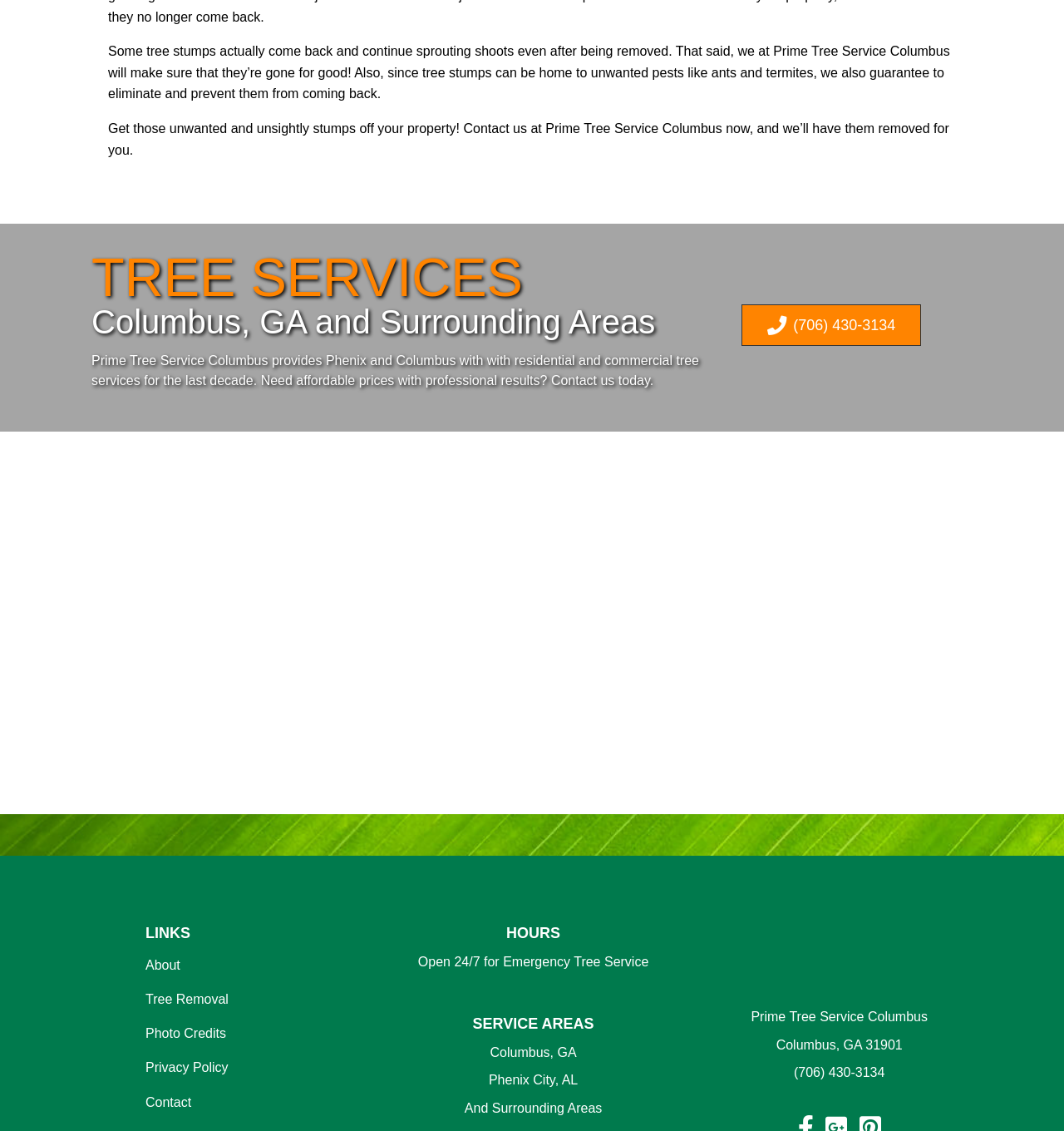Please respond to the question with a concise word or phrase:
What is the phone number to contact Prime Tree Service Columbus?

(706) 430-3134